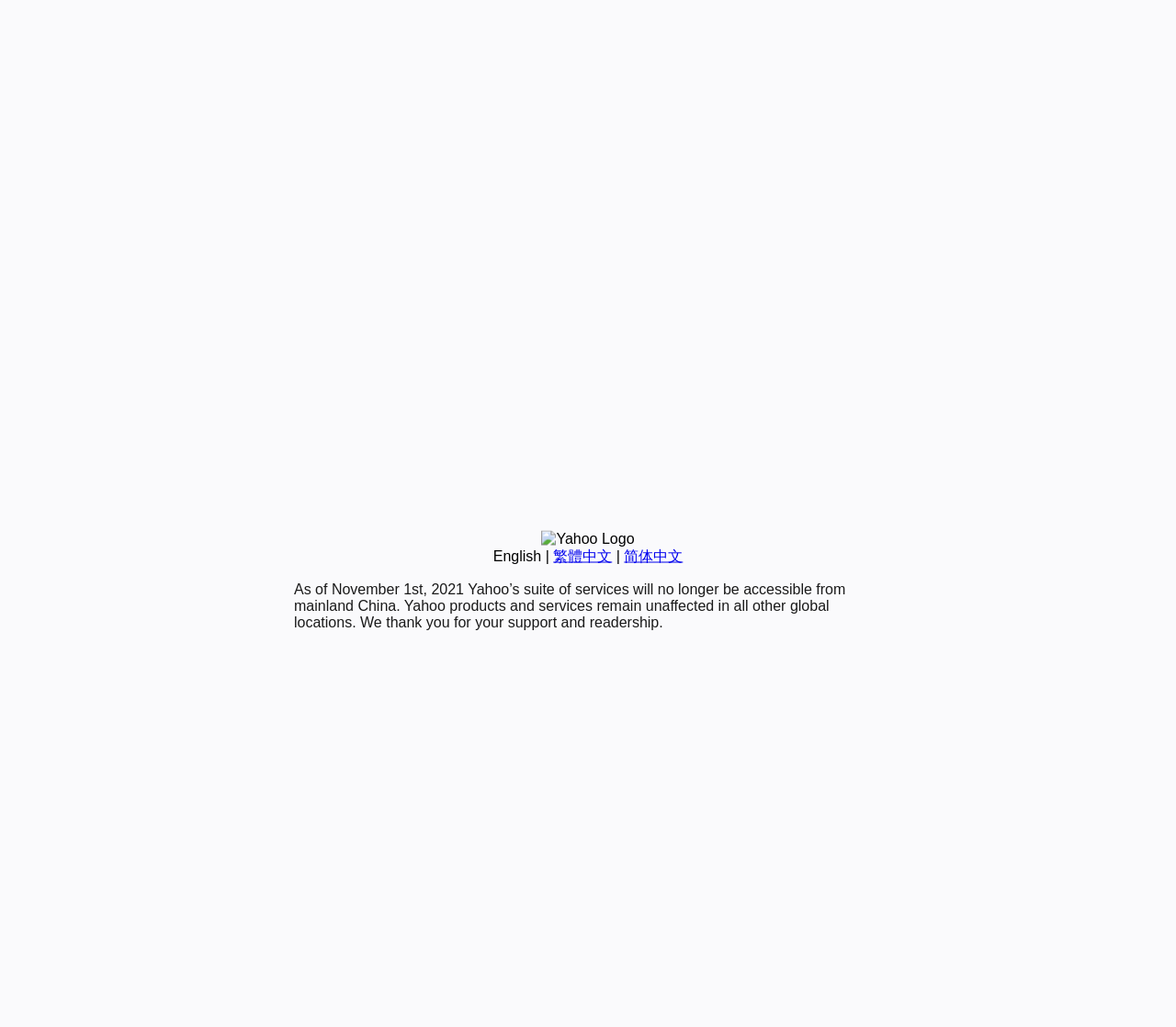From the webpage screenshot, identify the region described by Contact. Provide the bounding box coordinates as (top-left x, top-left y, bottom-right x, bottom-right y), with each value being a floating point number between 0 and 1.

None